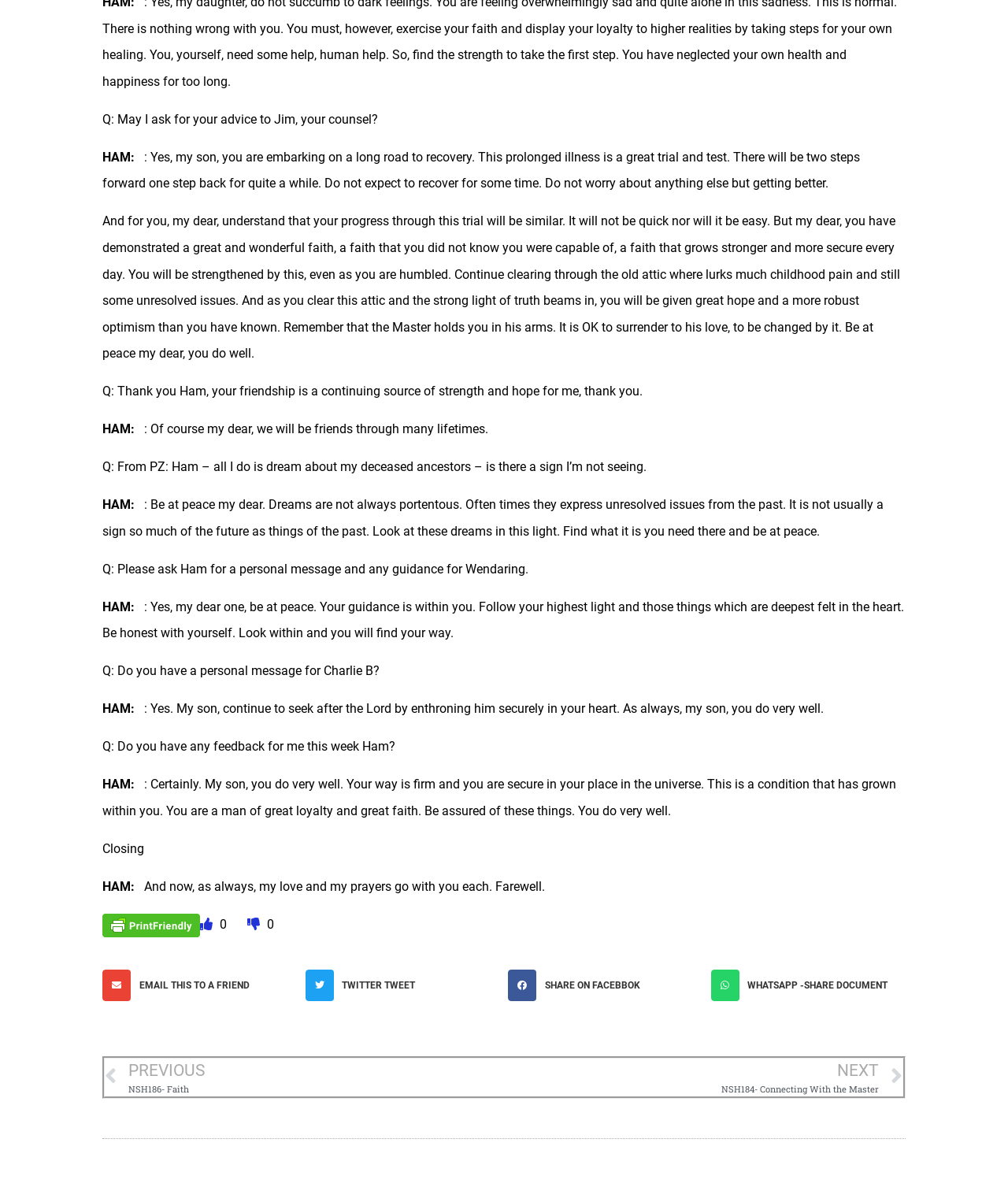Please predict the bounding box coordinates of the element's region where a click is necessary to complete the following instruction: "Go to next page". The coordinates should be represented by four float numbers between 0 and 1, i.e., [left, top, right, bottom].

[0.5, 0.892, 0.895, 0.924]